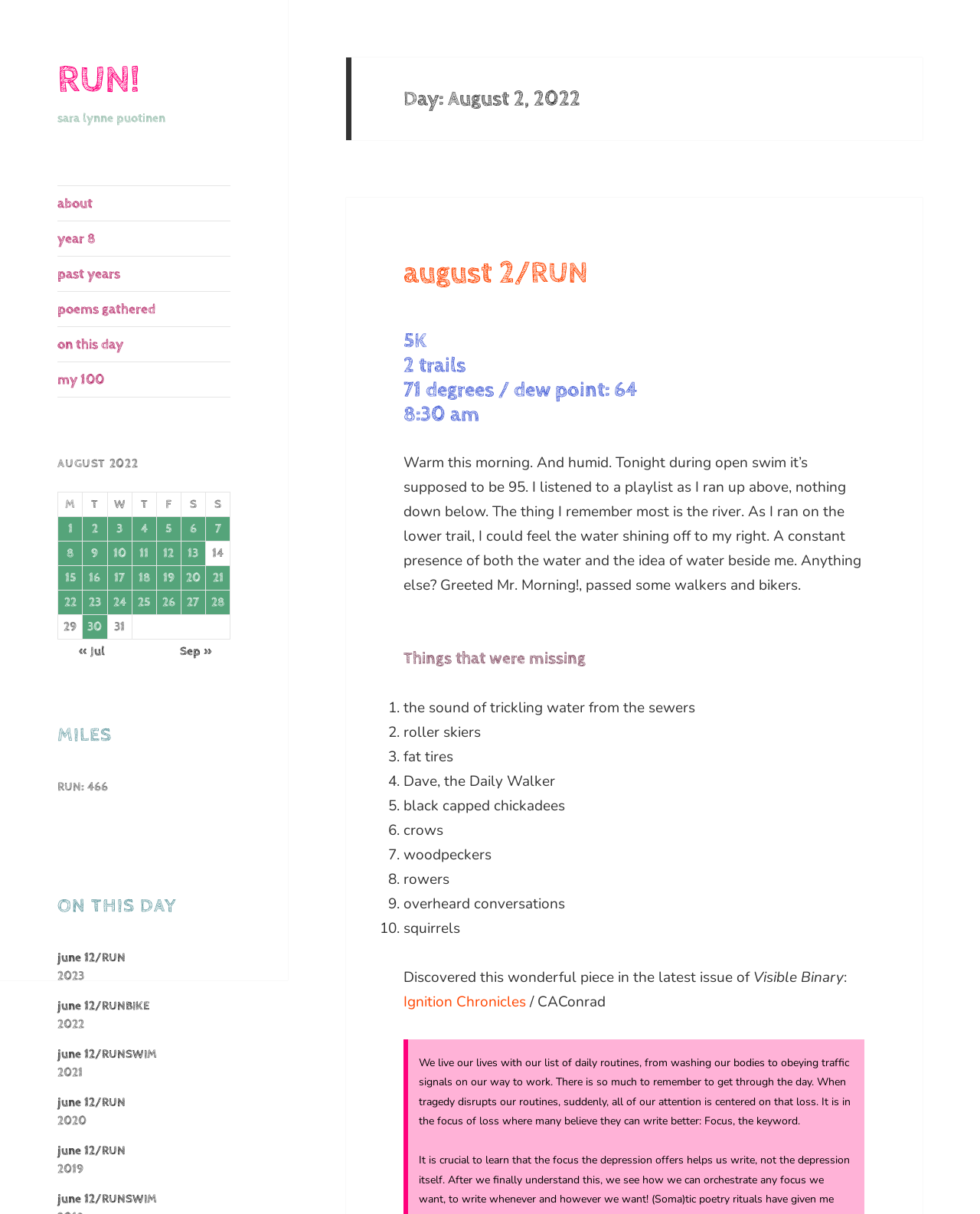Respond with a single word or phrase to the following question:
What is the date of the first post in the table?

August 1, 2022